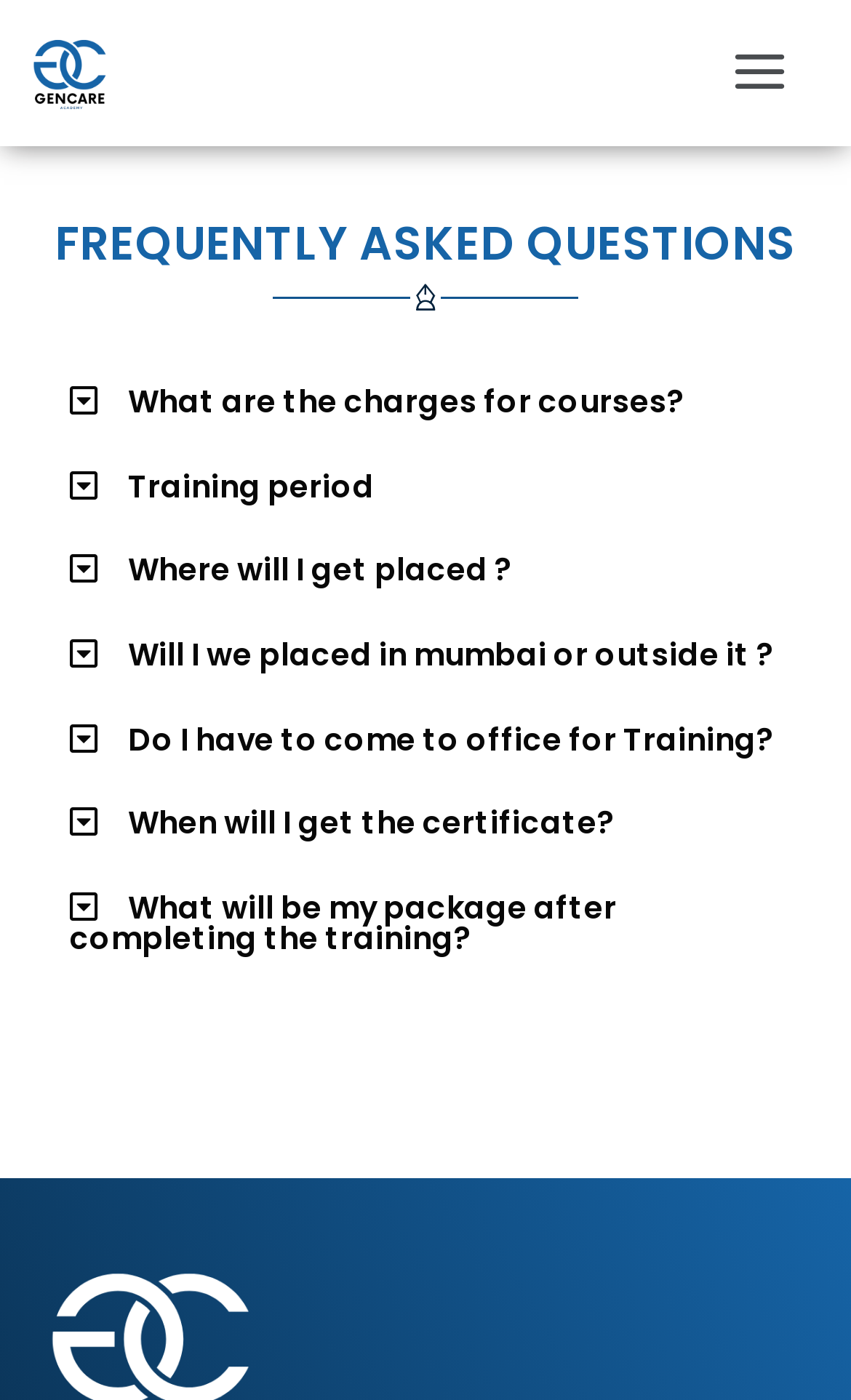Present a detailed account of what is displayed on the webpage.

The webpage is a FAQ page for Gencare Academy, with a logo at the top left corner. There is a menu button at the top right corner. The main content area is divided into sections, with a heading "FREQUENTLY ASKED QUESTIONS" at the top. 

Below the heading, there are 7 buttons, each representing a question, arranged vertically in a single column. The questions are "What are the charges for courses?", "Training period", "Where will I get placed?", "Will I we placed in mumbai or outside it?", "Do I have to come to office for Training?", "When will I get the certificate?", and "What will be my package after completing the training?". Each button has a corresponding description or answer below it, which can be expanded by clicking on the button. The descriptions are positioned to the right of the buttons, taking up most of the width of the main content area.